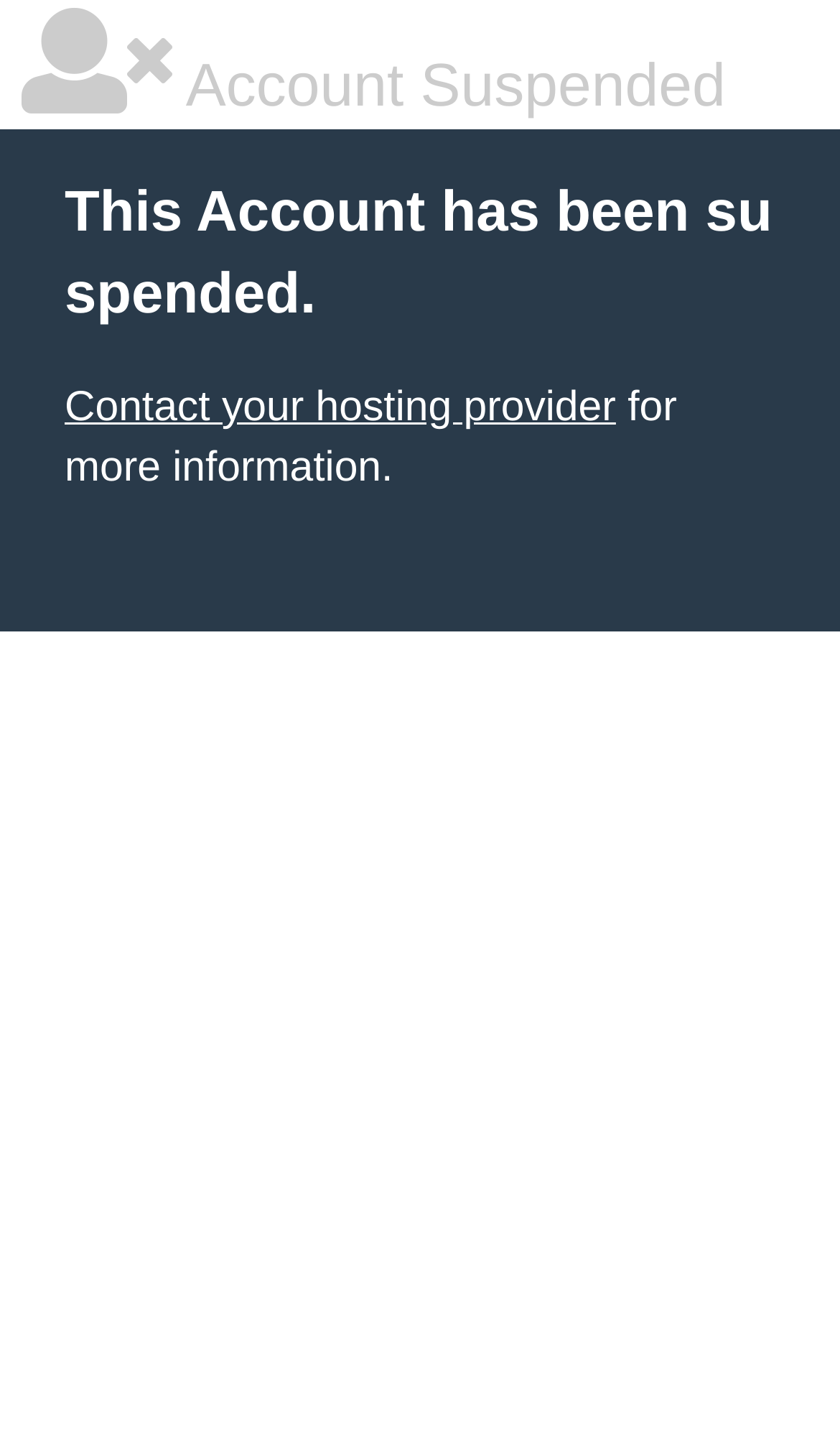Please determine the bounding box coordinates for the UI element described as: "Contact your hosting provider".

[0.077, 0.268, 0.733, 0.301]